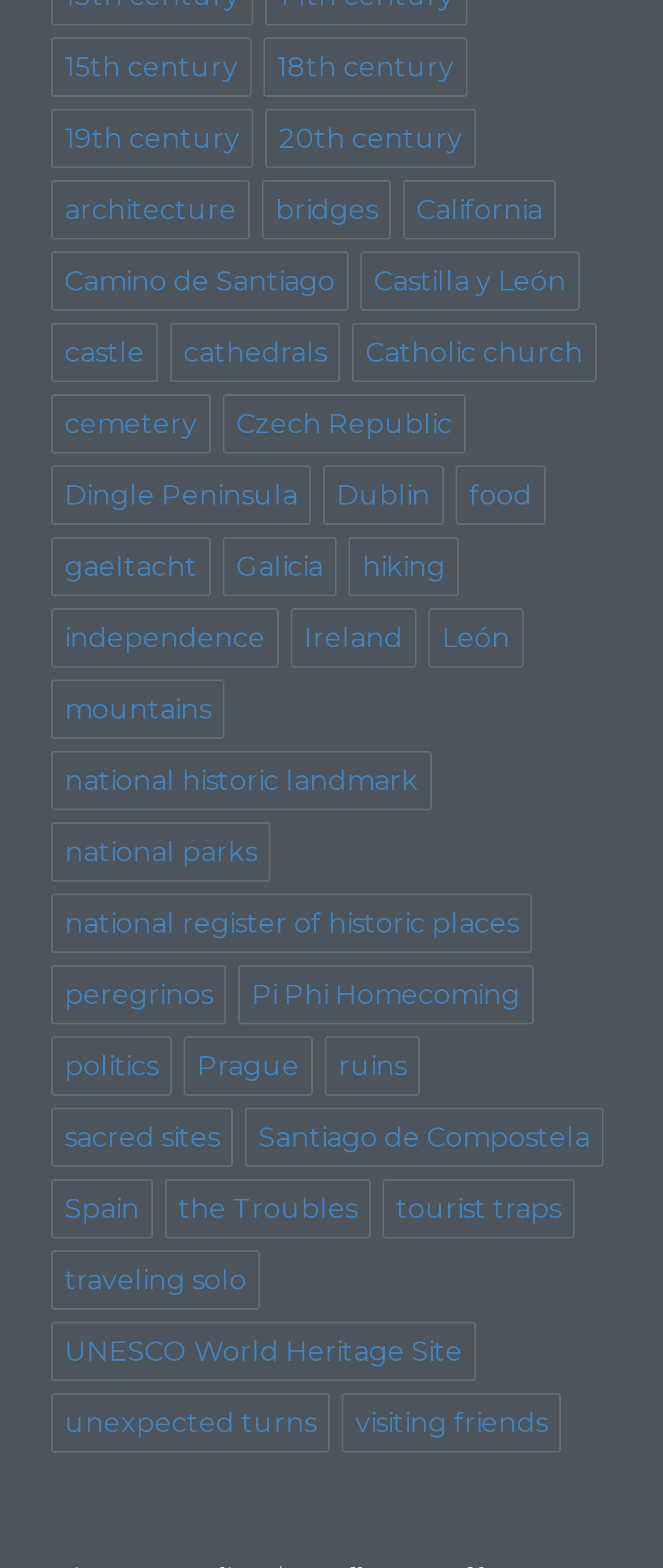Find the bounding box coordinates of the element's region that should be clicked in order to follow the given instruction: "learn about cathedrals". The coordinates should consist of four float numbers between 0 and 1, i.e., [left, top, right, bottom].

[0.256, 0.206, 0.513, 0.244]